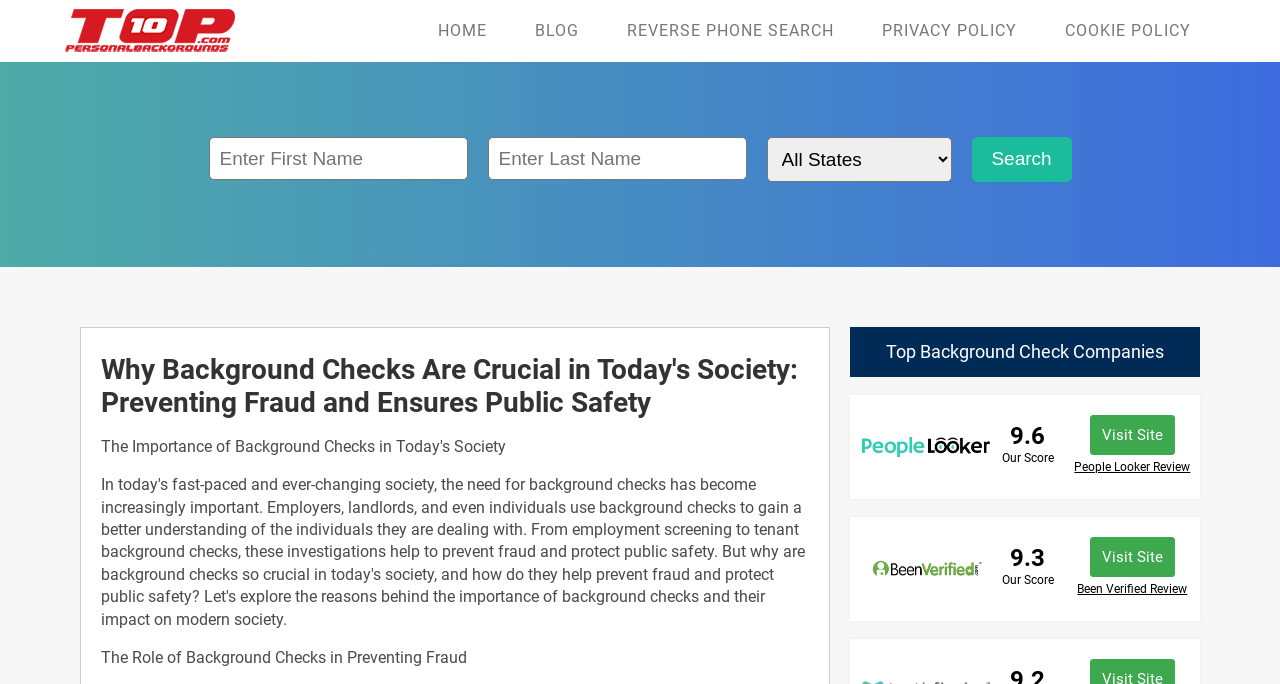Use a single word or phrase to respond to the question:
What is the name of the second background check company?

Been Verified